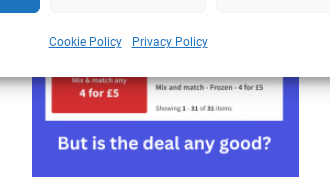Paint a vivid picture of the image with your description.

The image presents a promotional banner for a deal at Asda, featuring a bold, eye-catching question: "But is the deal any good?" The text is set against a vibrant blue backdrop, highlighting the focus on evaluating the value of a specific multi-buy offer—"Mix and match any 4 for £5." This promotional content suggests an invitation for shoppers to consider the benefits of the frozen food deal, potentially prompting a review or discussion about its worth. The overall design emphasizes consumer engagement while making a direct inquiry into the value of the offer.